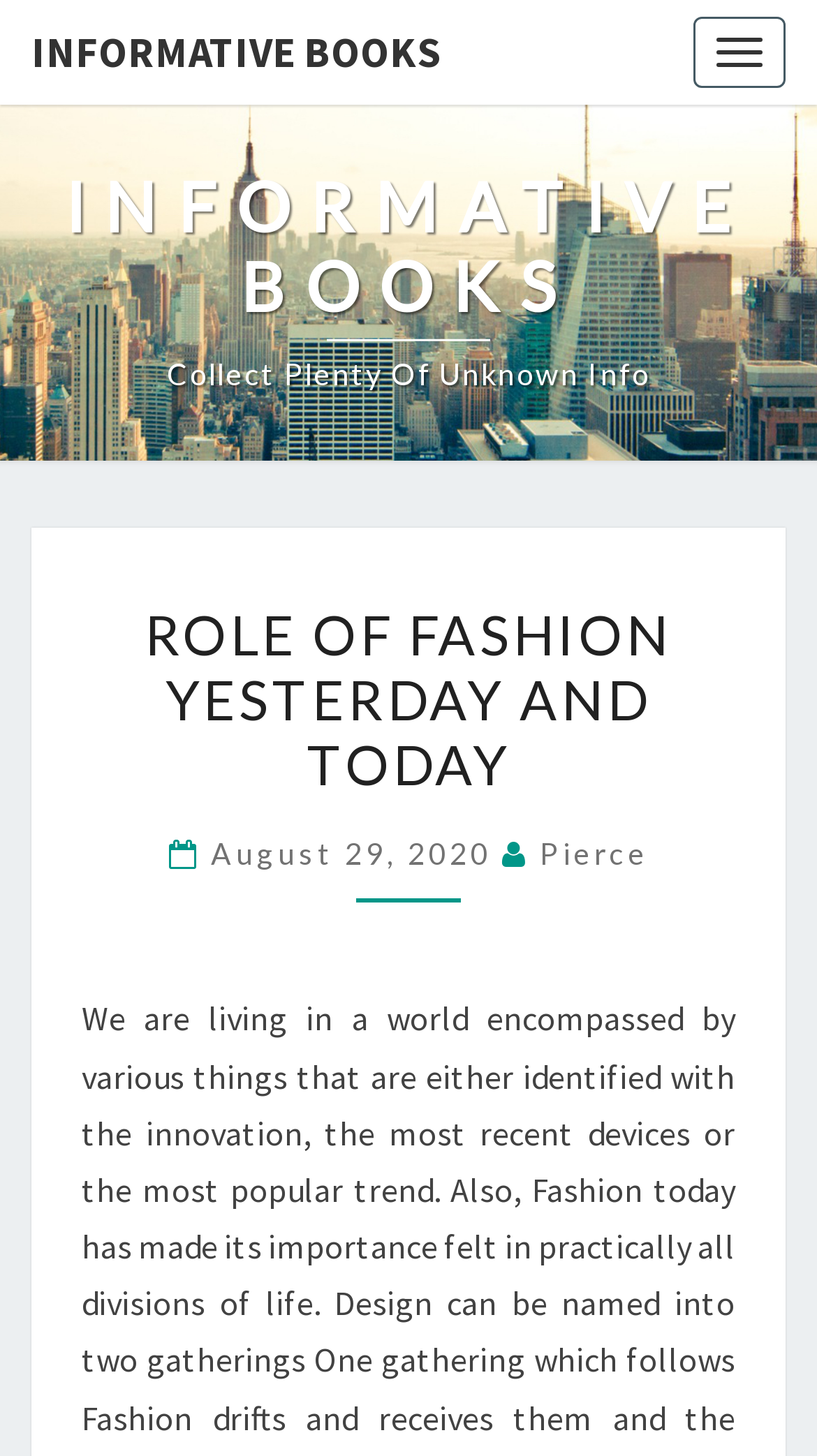What is the purpose of the button?
Analyze the image and deliver a detailed answer to the question.

Based on the webpage, I can see that the purpose of the button is to 'Toggle navigation' which is mentioned in the button element. This button is likely used to show or hide the navigation menu.